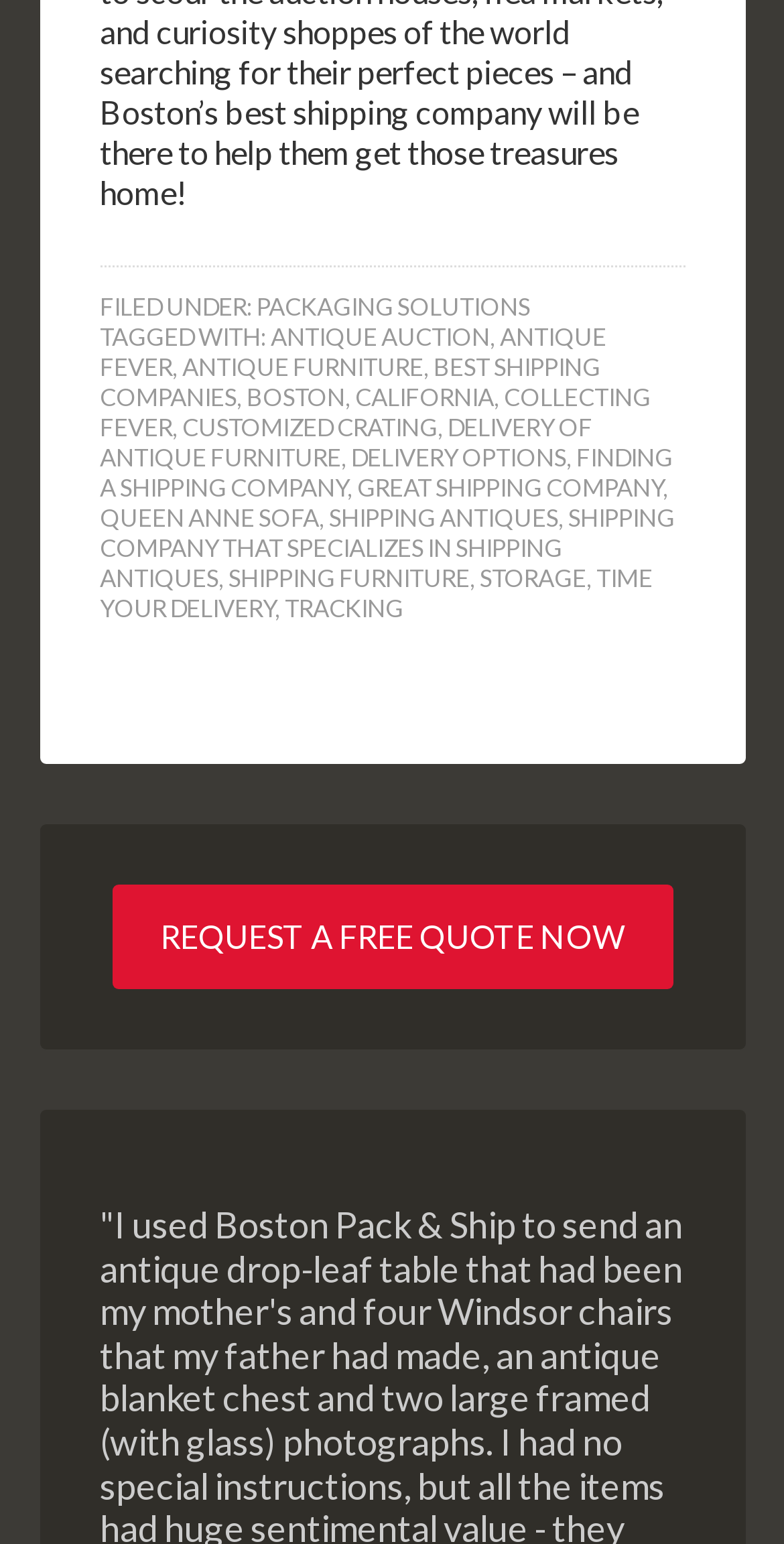Please specify the bounding box coordinates of the clickable region to carry out the following instruction: "Click on SHIPPING ANTIQUES". The coordinates should be four float numbers between 0 and 1, in the format [left, top, right, bottom].

[0.419, 0.325, 0.712, 0.344]